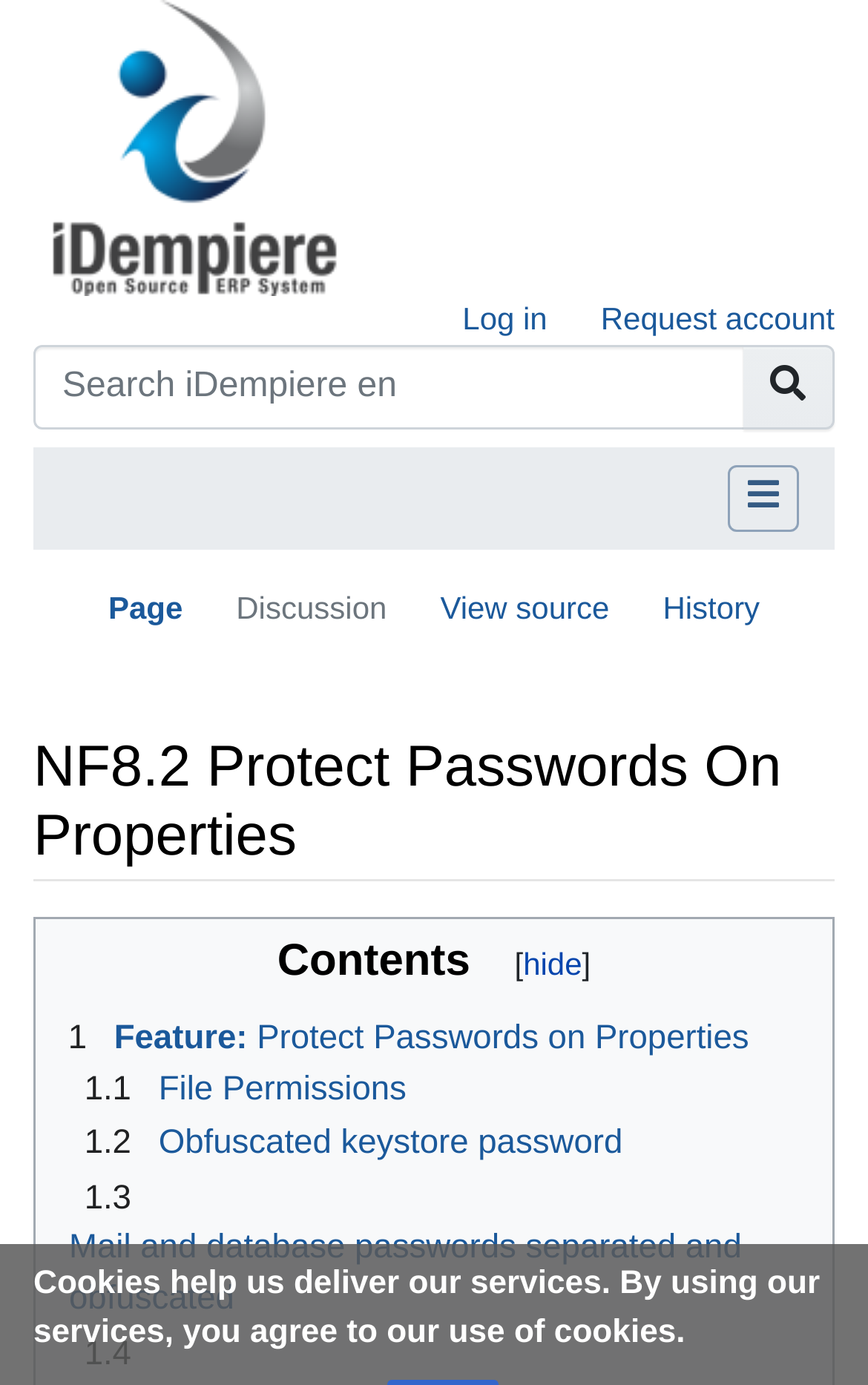How many links are under the 'Contents' heading? Examine the screenshot and reply using just one word or a brief phrase.

3